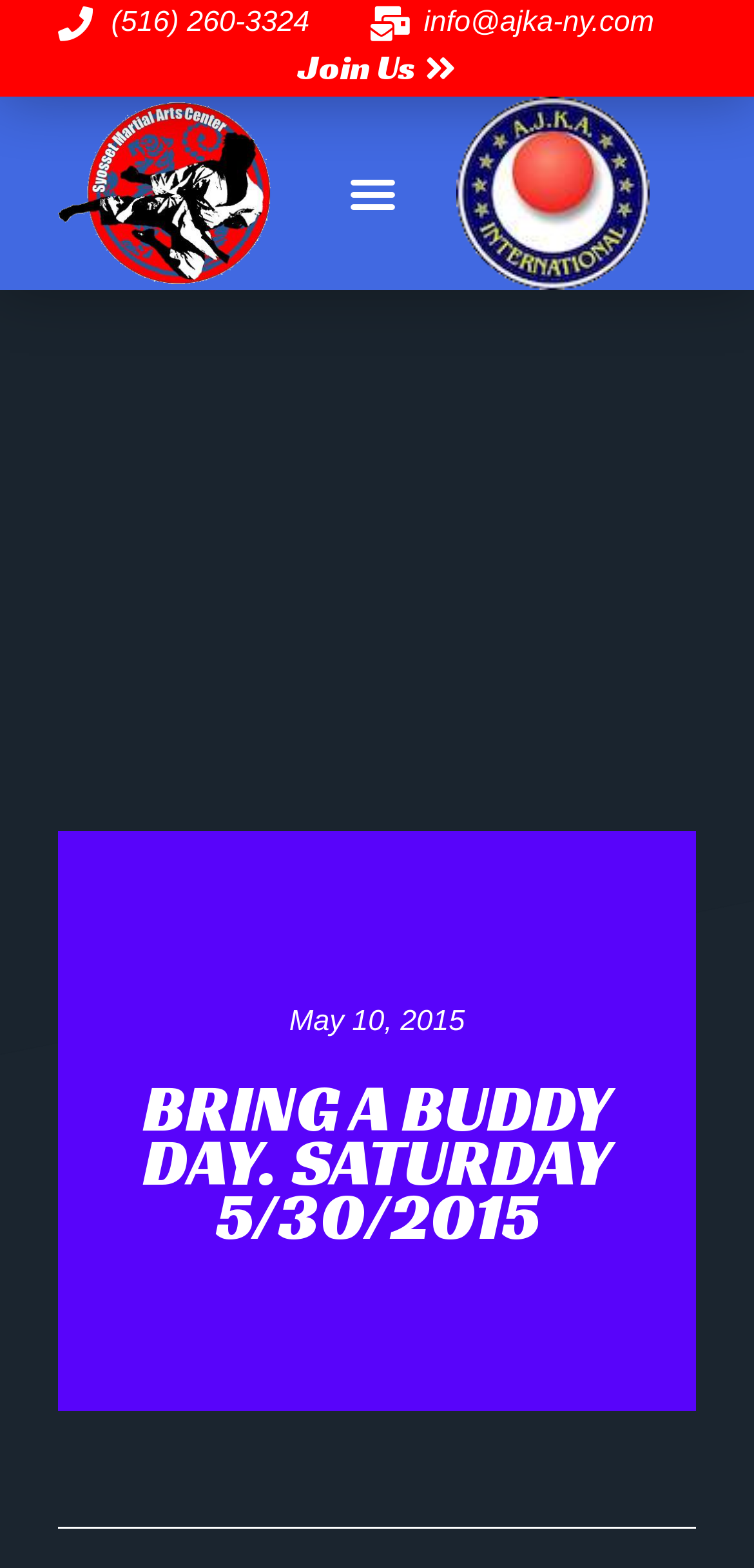Locate the bounding box of the UI element with the following description: "May 10, 2015".

[0.383, 0.638, 0.617, 0.664]